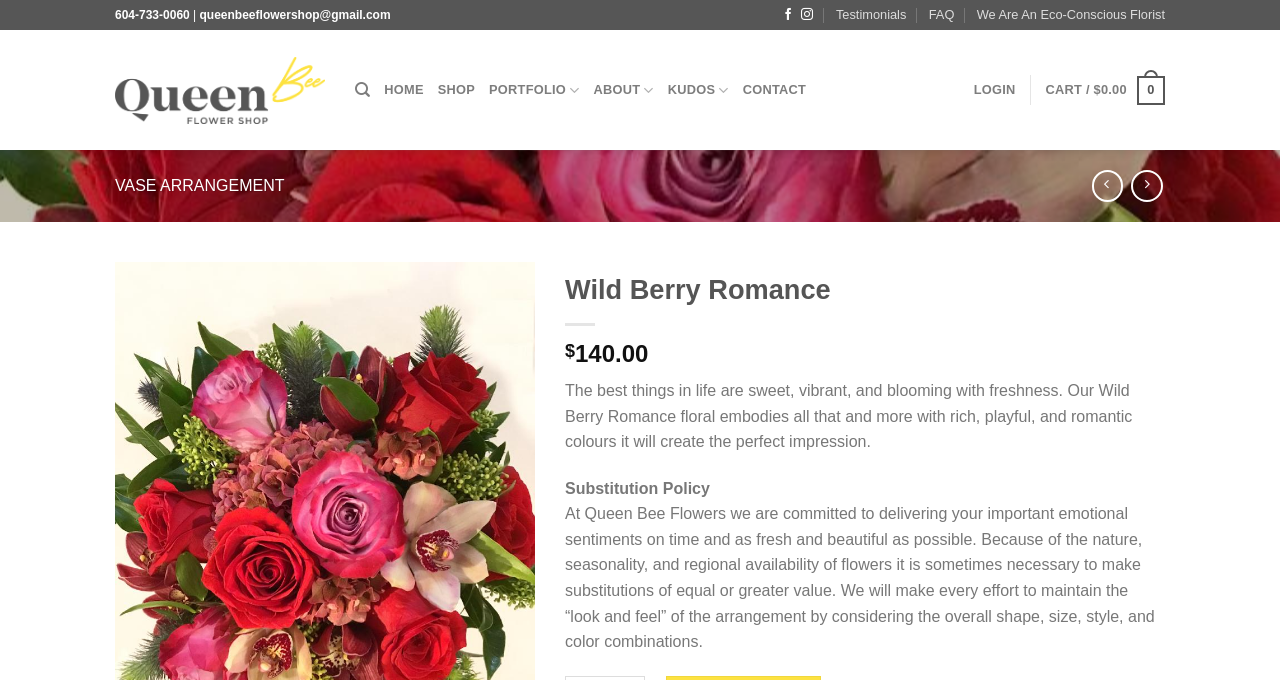Using the description "Entitlements", predict the bounding box of the relevant HTML element.

None